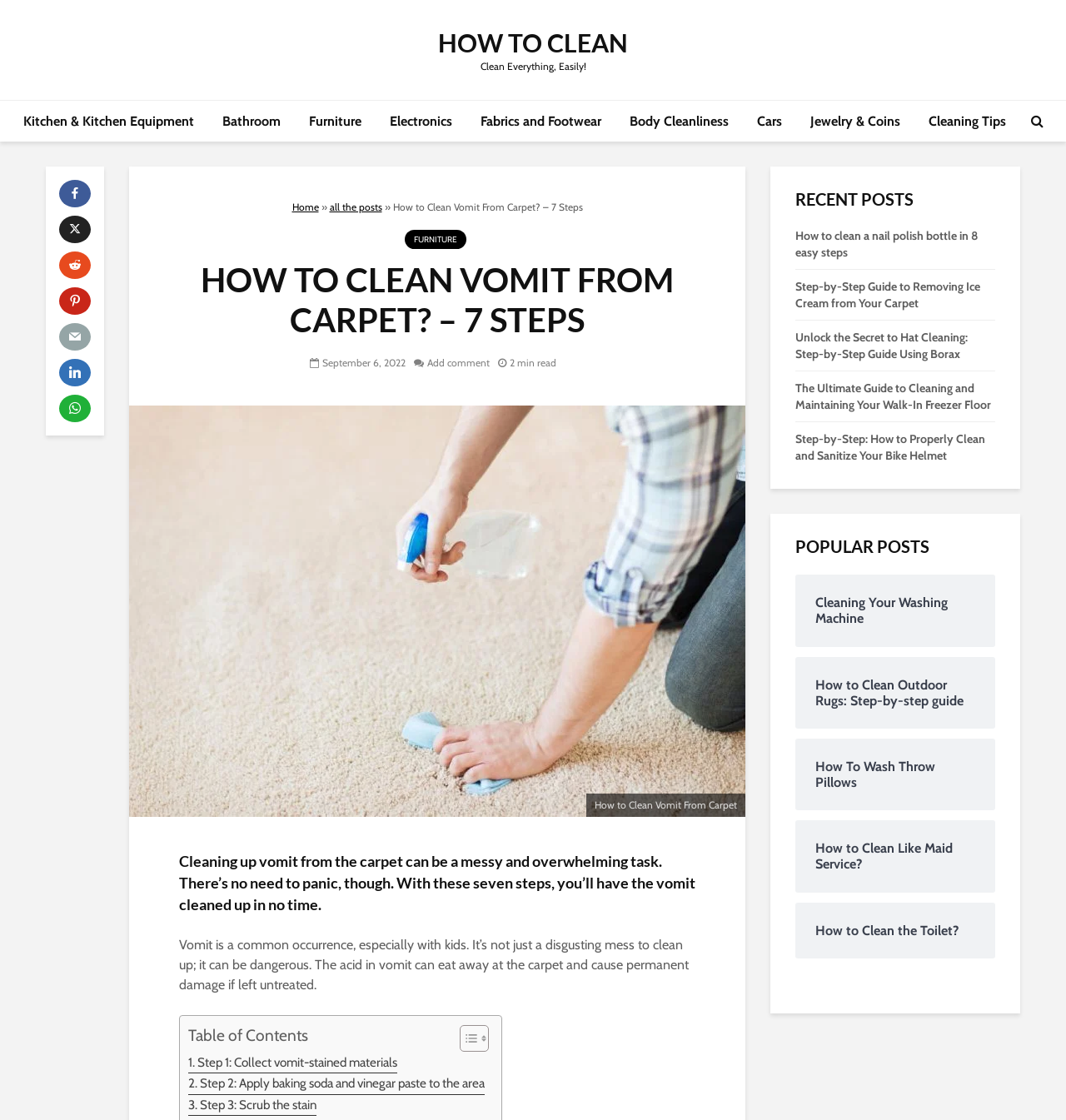Identify the bounding box coordinates of the area that should be clicked in order to complete the given instruction: "Check 'RECENT POSTS'". The bounding box coordinates should be four float numbers between 0 and 1, i.e., [left, top, right, bottom].

[0.746, 0.167, 0.934, 0.188]